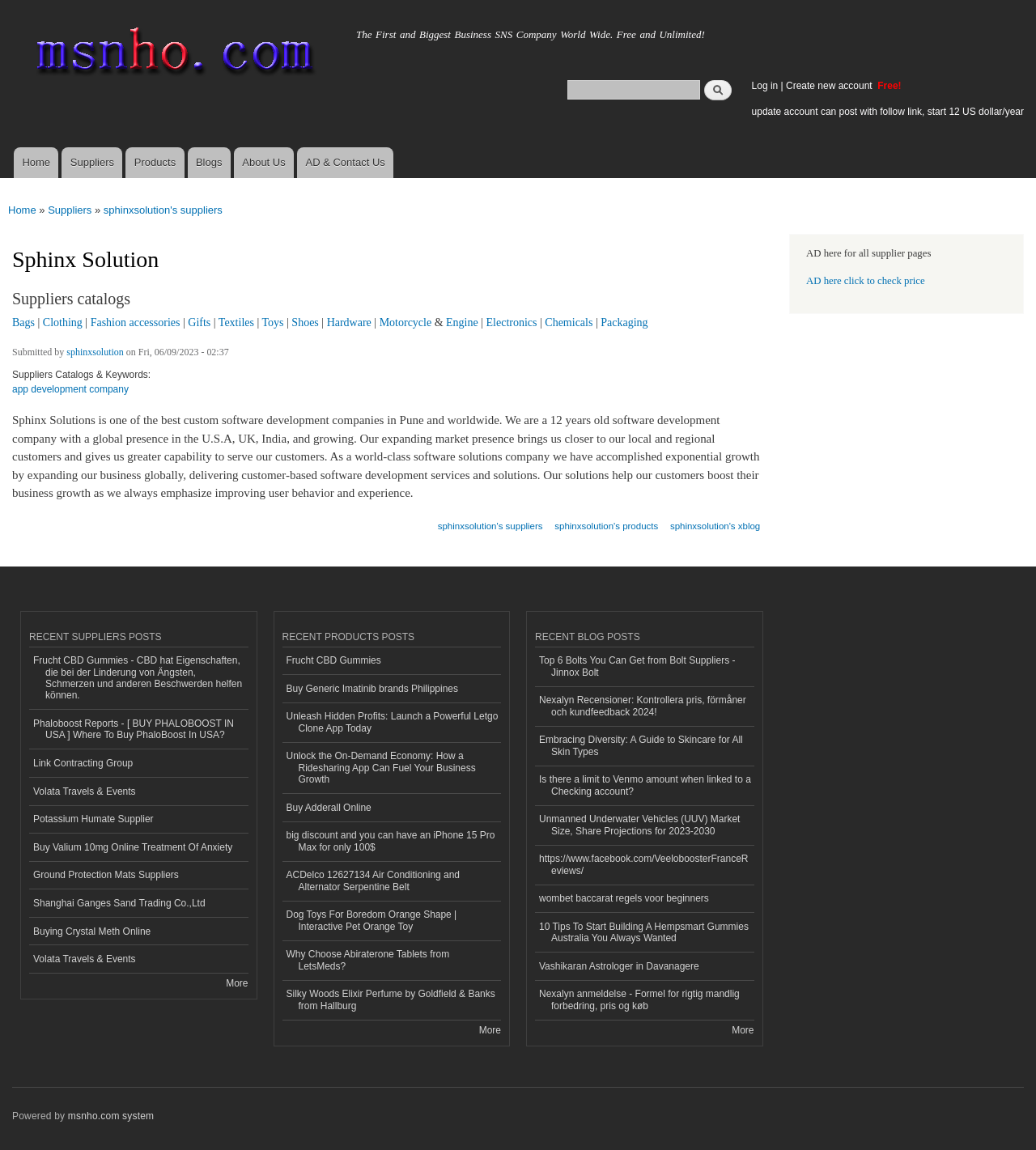Using the element description: "Link Contracting Group", determine the bounding box coordinates. The coordinates should be in the format [left, top, right, bottom], with values between 0 and 1.

[0.028, 0.652, 0.239, 0.676]